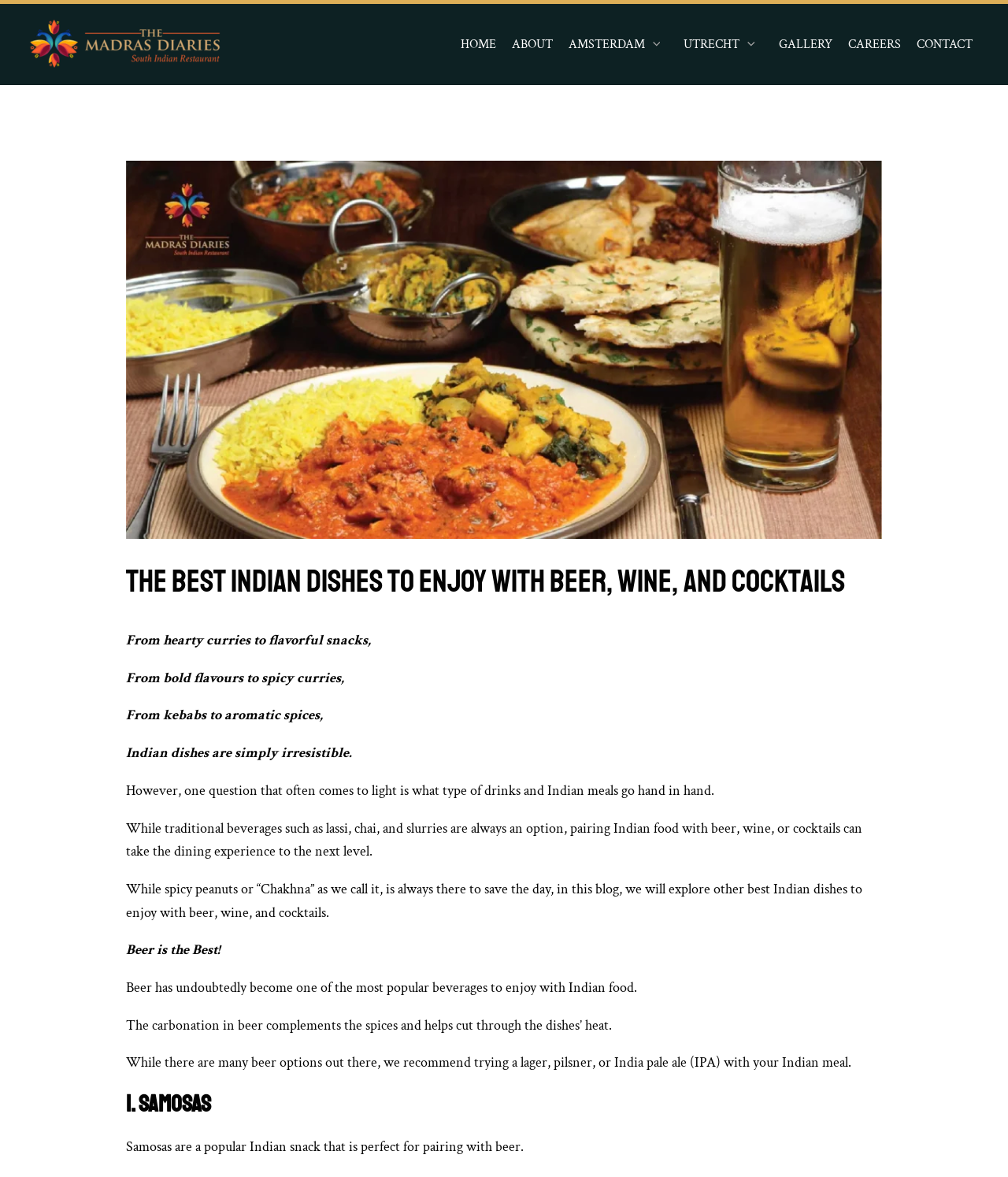Pinpoint the bounding box coordinates for the area that should be clicked to perform the following instruction: "Click on the image of The Madras Diaries".

[0.027, 0.015, 0.223, 0.06]